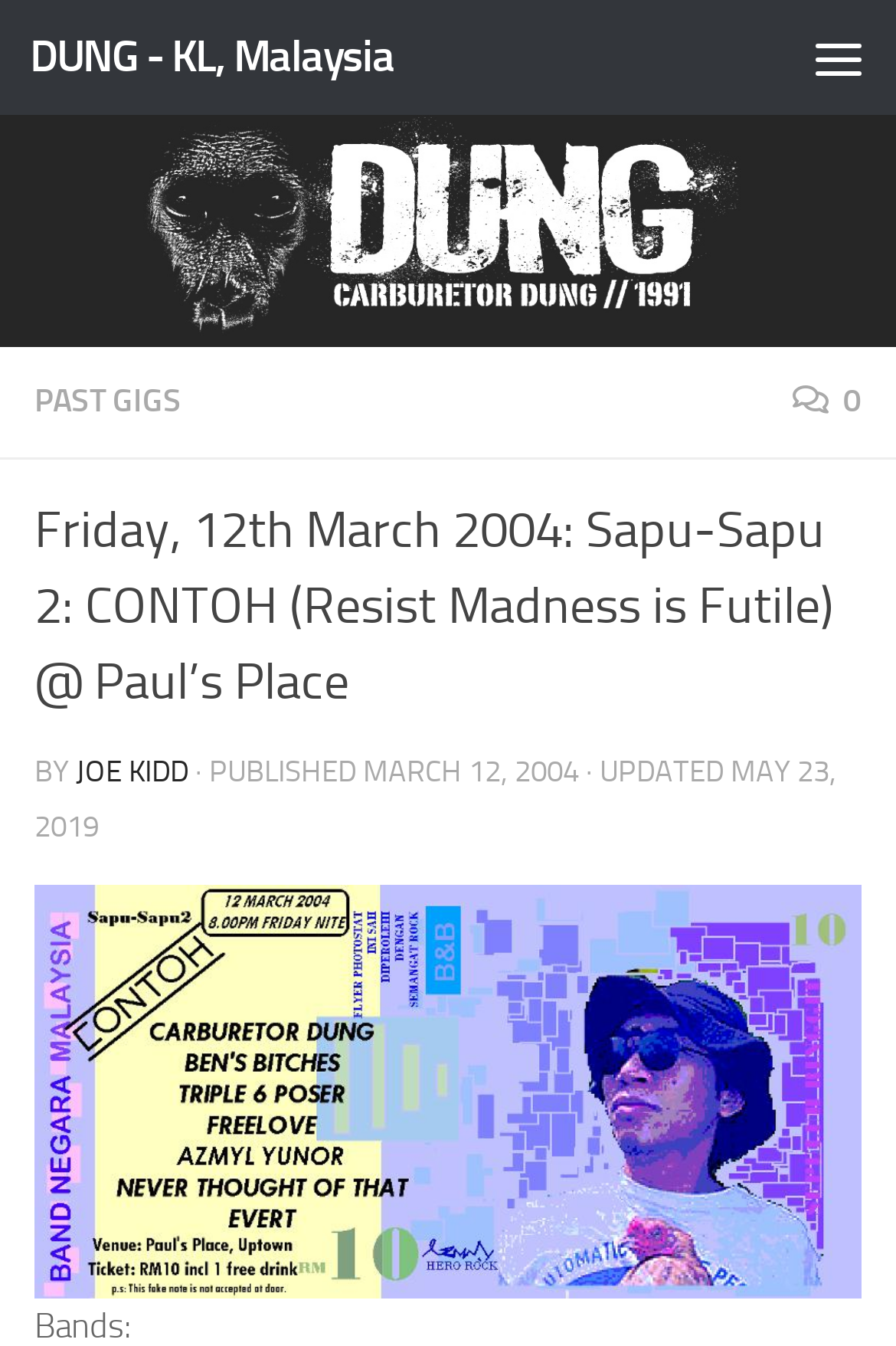Refer to the image and provide an in-depth answer to the question:
What is the location of the event?

I found the location of the event by looking at the link 'DUNG - KL, Malaysia' which is located at the top of the page, indicating that the event is taking place in KL, Malaysia.